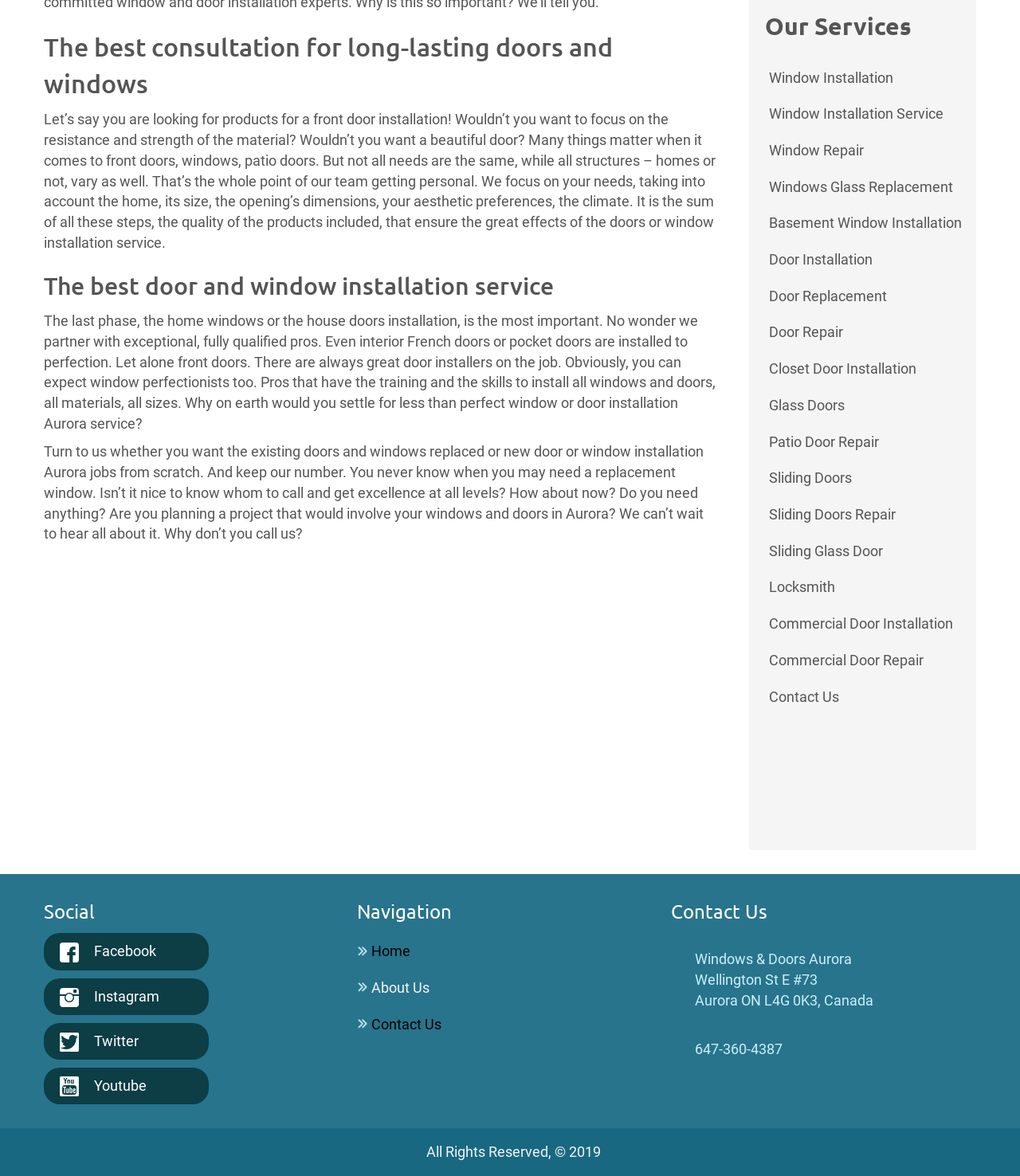What is the location of the company?
Can you provide a detailed and comprehensive answer to the question?

The website provides an address, 'Wellington St E #73, Aurora, ON, L4G 0K3, Canada', which indicates that the company is located in Aurora, Ontario, Canada.